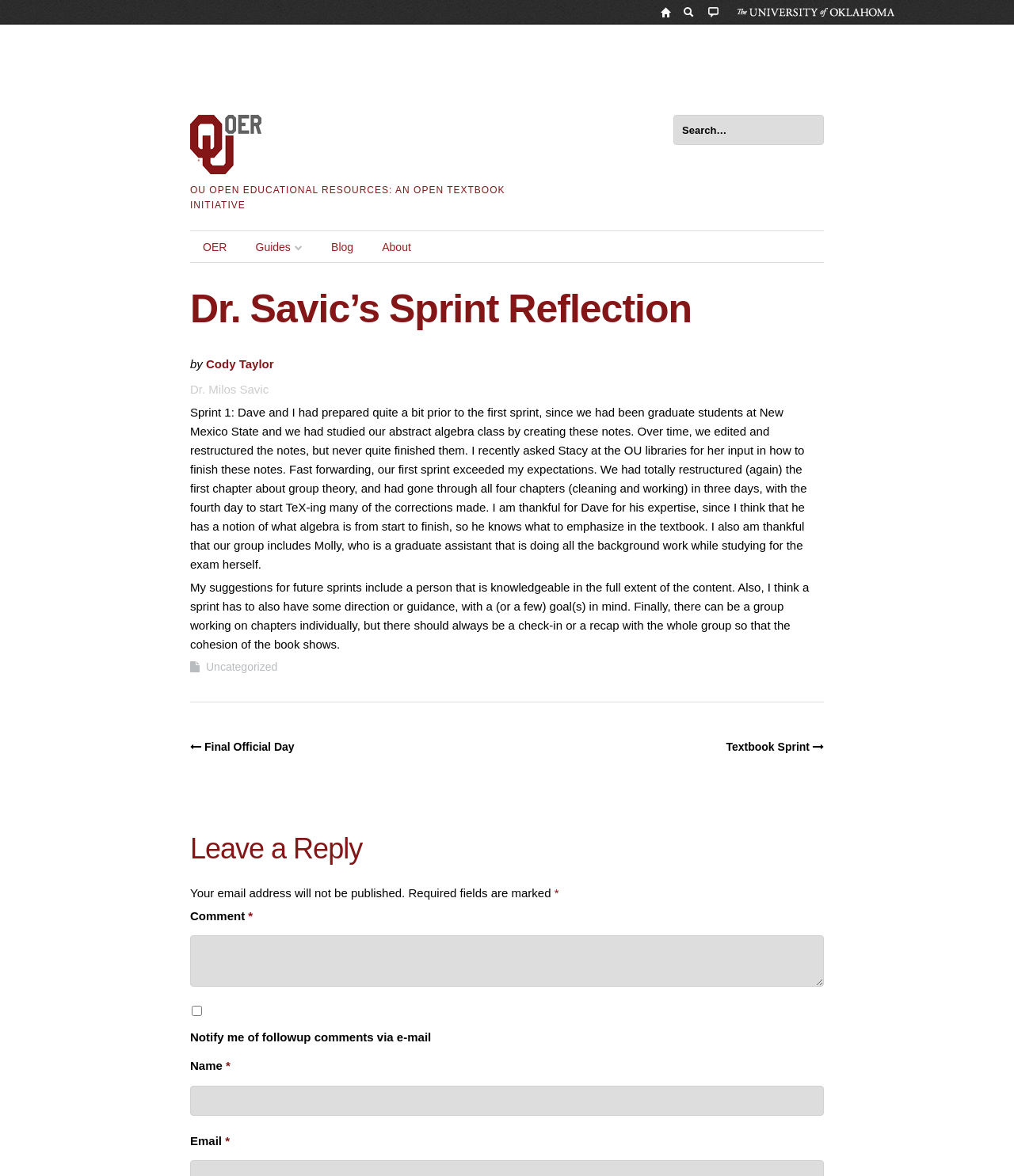What is the name of the author of this reflection?
Answer the question with detailed information derived from the image.

The answer can be found in the article section of the webpage, where it says 'by Cody Taylor'.